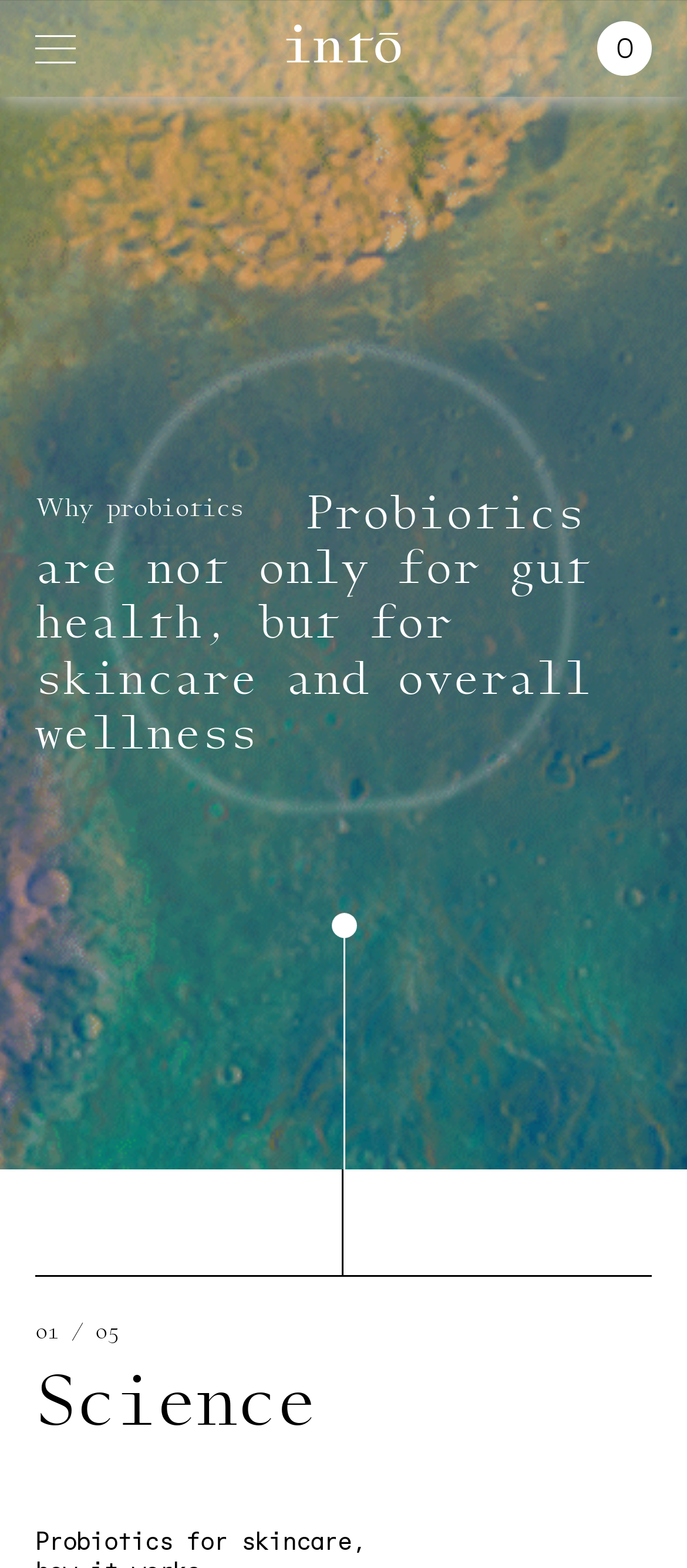Provide your answer in a single word or phrase: 
What is the purpose of the 'Close email signup' link?

To close email signup